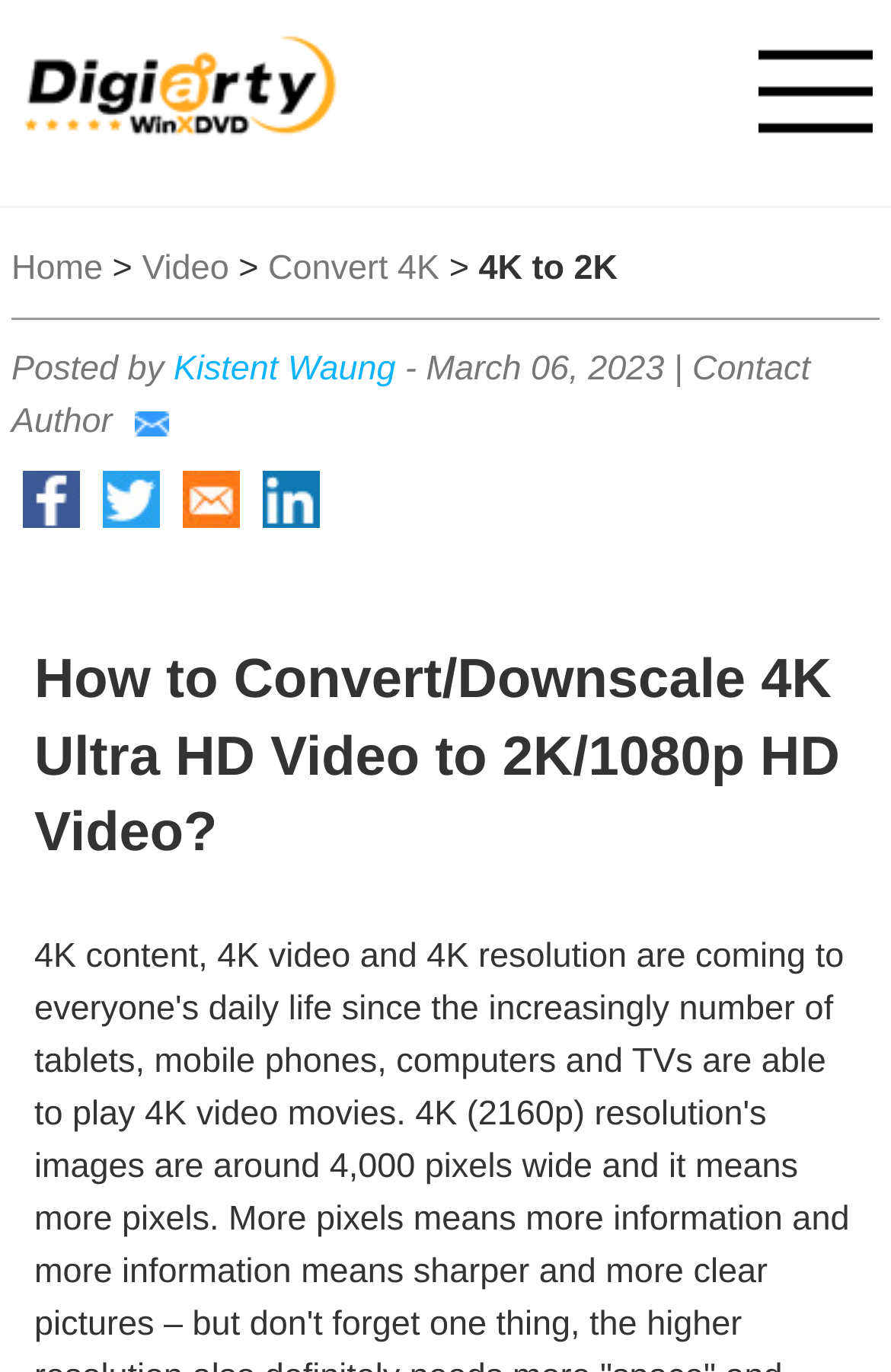Who is the author of the article?
Please provide an in-depth and detailed response to the question.

I found the author's name by looking at the section below the navigation menu, where I saw a 'Posted by' text followed by a link with the author's name, 'Kistent Waung'.